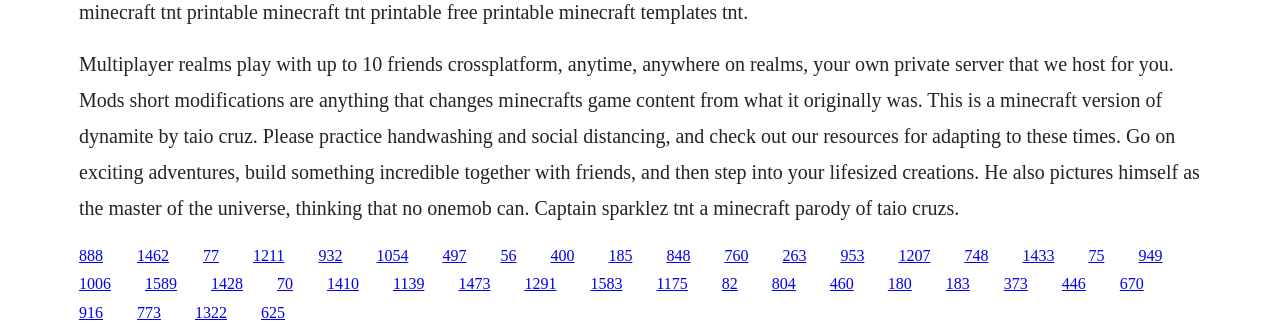Using the details in the image, give a detailed response to the question below:
What is being modified in Minecraft?

The webpage mentions 'mods short modifications are anything that changes minecrafts game content from what it originally was', which implies that mods modify the game content of Minecraft.